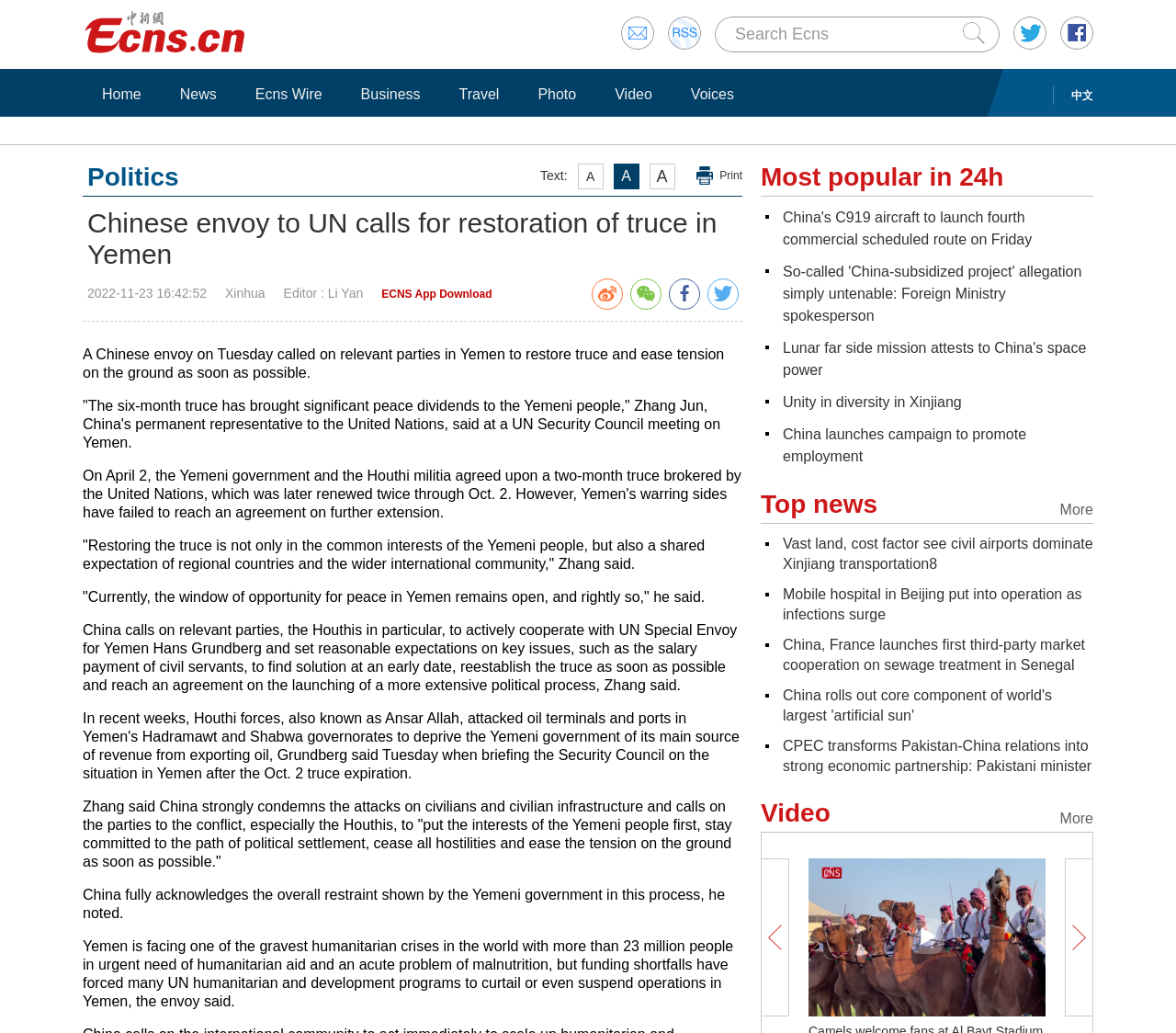Please find the bounding box coordinates in the format (top-left x, top-left y, bottom-right x, bottom-right y) for the given element description. Ensure the coordinates are floating point numbers between 0 and 1. Description: Ecns Wire

[0.208, 0.082, 0.283, 0.101]